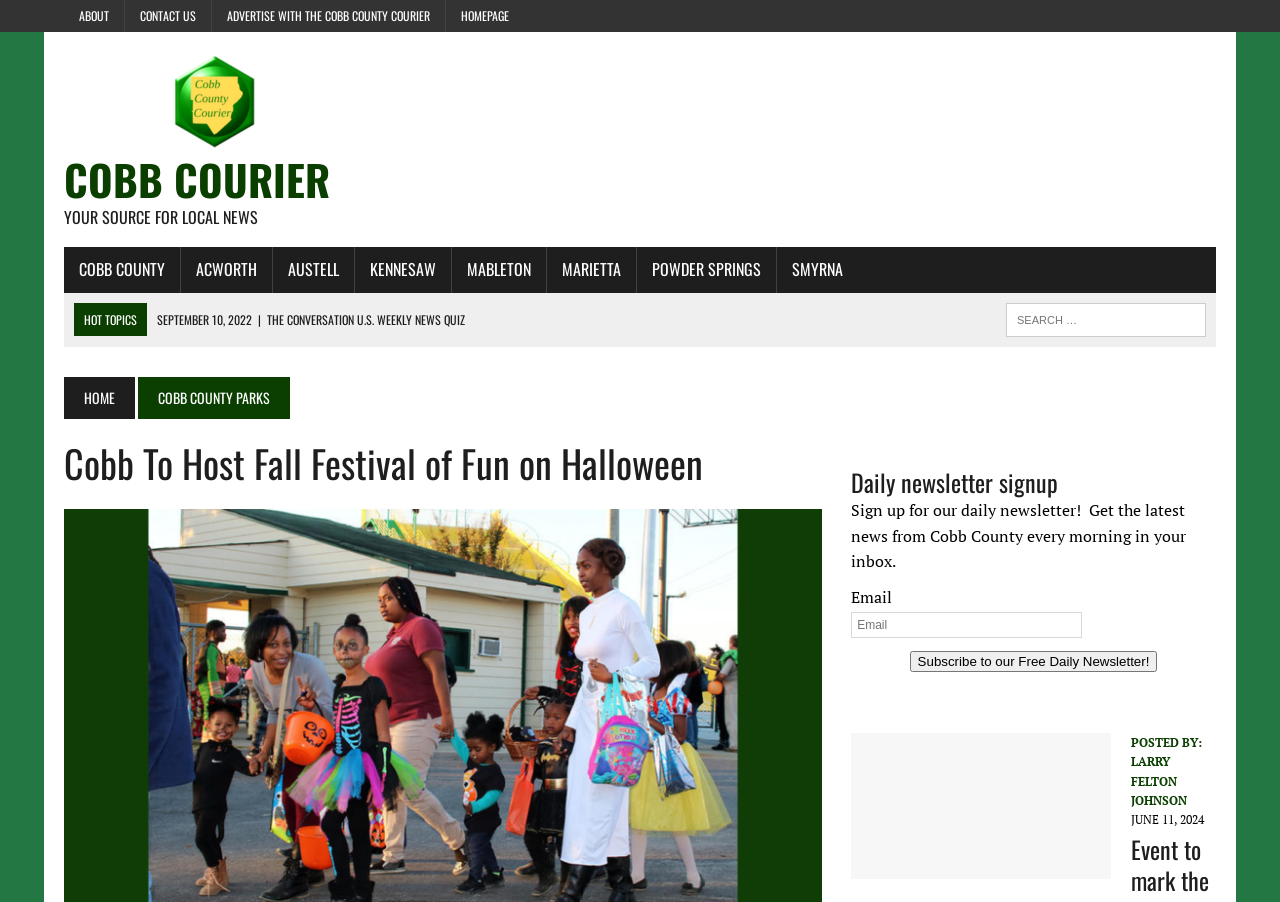Please provide a short answer using a single word or phrase for the question:
What is the source of local news?

Cobb Courier